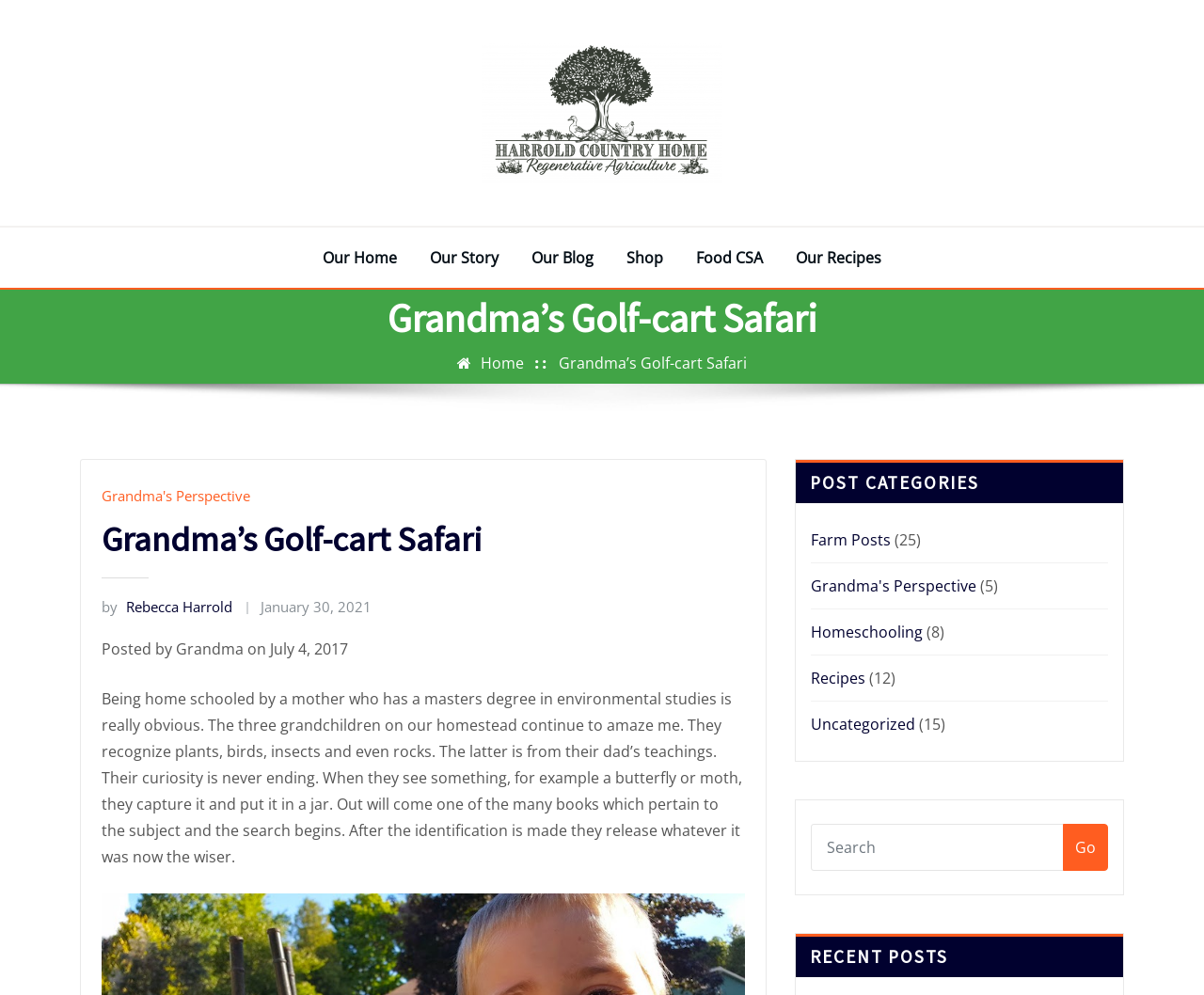Generate a comprehensive caption for the webpage you are viewing.

The webpage is about Grandma's Golf-cart Safari, a blog or journal by Rebecca Harrold, part of the Harrold Country Home website. At the top left, there is a logo of Harrold Country Home, which is an image linked to the website's homepage. 

Below the logo, there are several navigation links, including "Our Home", "Our Story", "Our Blog", "Shop", "Food CSA", and "Our Recipes", which are aligned horizontally across the top of the page. 

The main content of the page is a blog post titled "Grandma's Golf-cart Safari", which is written by Grandma and posted on July 4, 2017. The post describes the author's experience with her grandchildren, who are home-schooled and have a strong curiosity about nature. 

On the right side of the page, there are several sections, including "POST CATEGORIES" with links to different categories such as "Farm Posts", "Grandma's Perspective", "Homeschooling", "Recipes", and "Uncategorized", each with a number of posts in parentheses. 

Below the categories, there is a search box with a "Go" button, allowing users to search for specific content on the website. 

At the bottom of the page, there is a section titled "RECENT POSTS", although the specific posts are not listed in the provided accessibility tree.